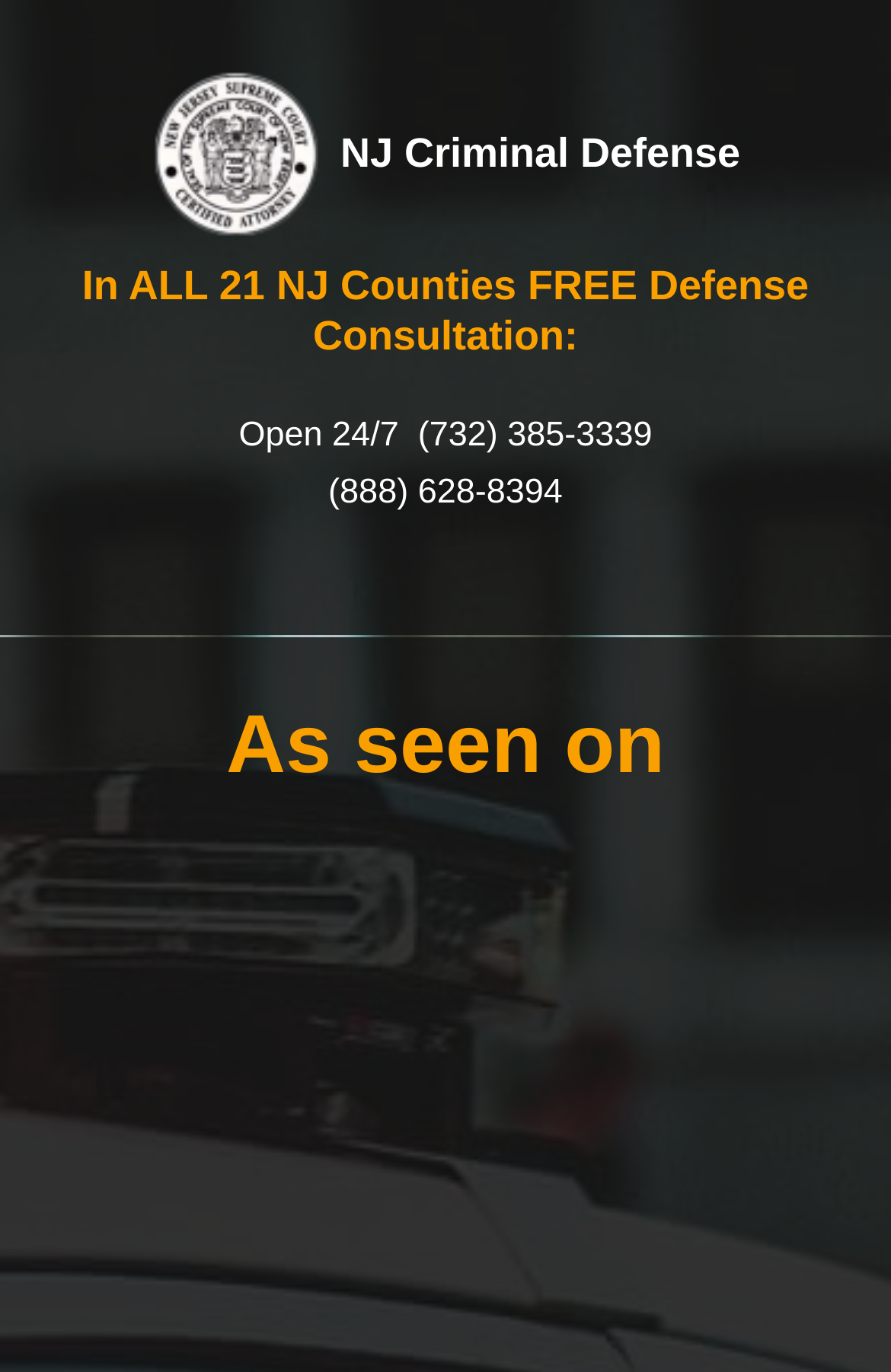Answer the question briefly using a single word or phrase: 
What is the name of the section that mentions the attorney's media appearances?

As seen on